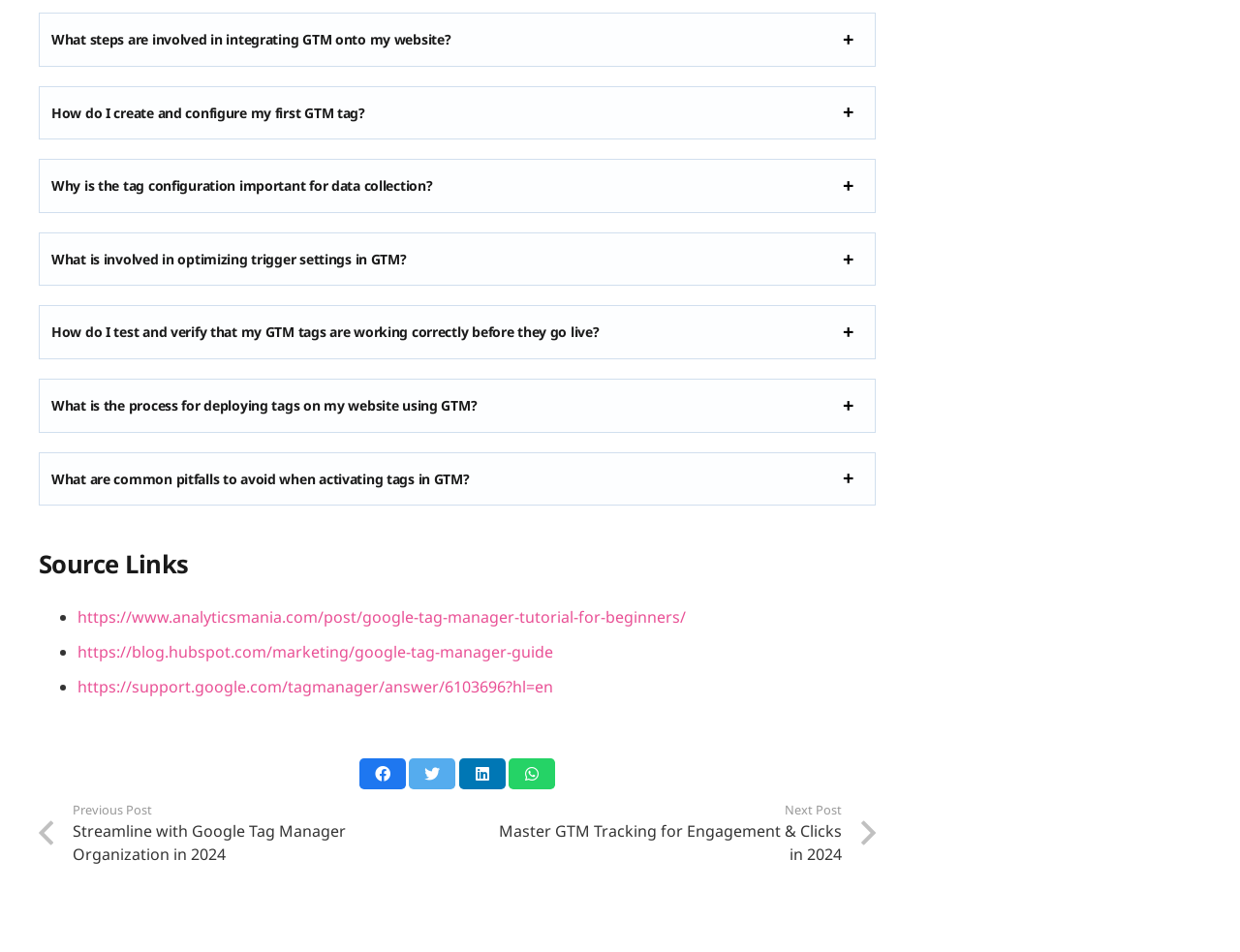Give a concise answer of one word or phrase to the question: 
How many headings are on this webpage?

7